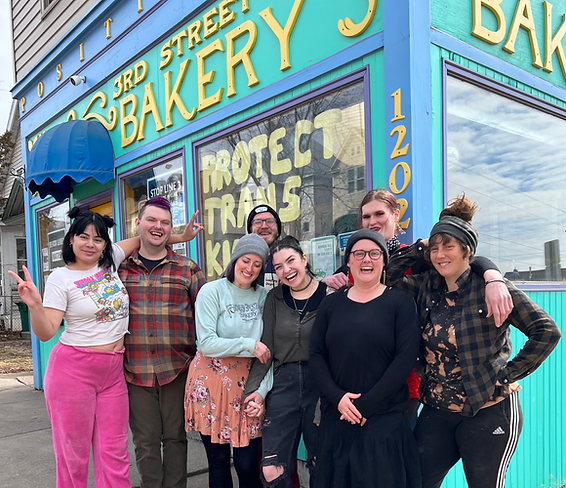Elaborate on all the key elements and details present in the image.

The image captures a vibrant group of eight individuals proudly posing in front of the Positively 3rd Street Bakery in Duluth. The bakery's eye-catching turquoise exterior features bold yellow lettering announcing their commitment to community and inclusivity, with a sign that reads "PROTECT TRANS KIDS," highlighting their support for social causes. The diverse group, ranging from colorful hairstyles to distinctive outfits, exudes warmth and camaraderie, standing shoulder to shoulder in a spirit of unity. This gathering reflects the cooperative nature of the bakery, emphasizing their worker-owned identity and their dedication to fostering a welcoming environment. The scene embodies a lively and inclusive atmosphere, showcasing both the community and the joyful energy of those who work there.